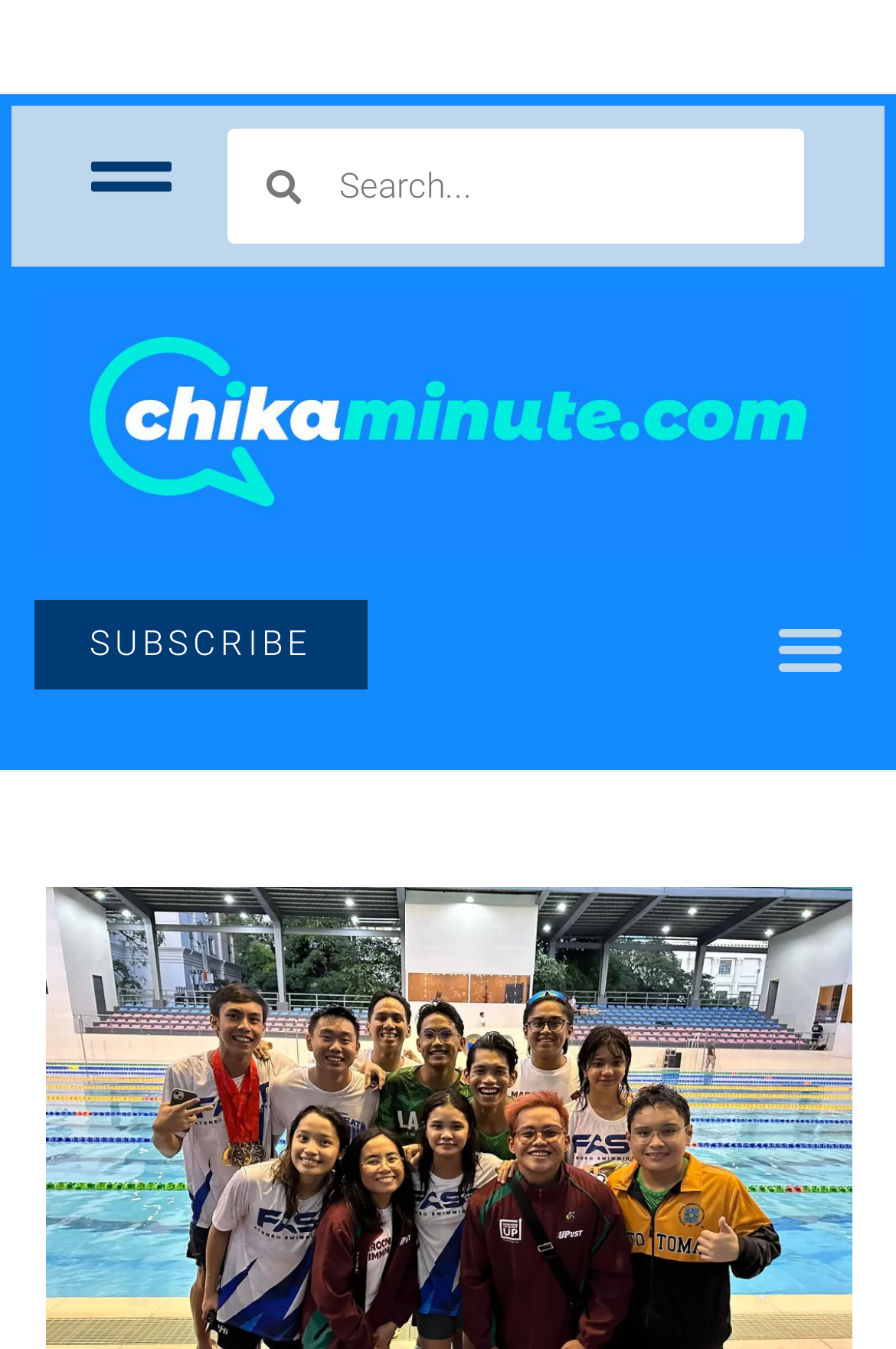What is the name of the website?
Using the image, provide a concise answer in one word or a short phrase.

chikaminute.com